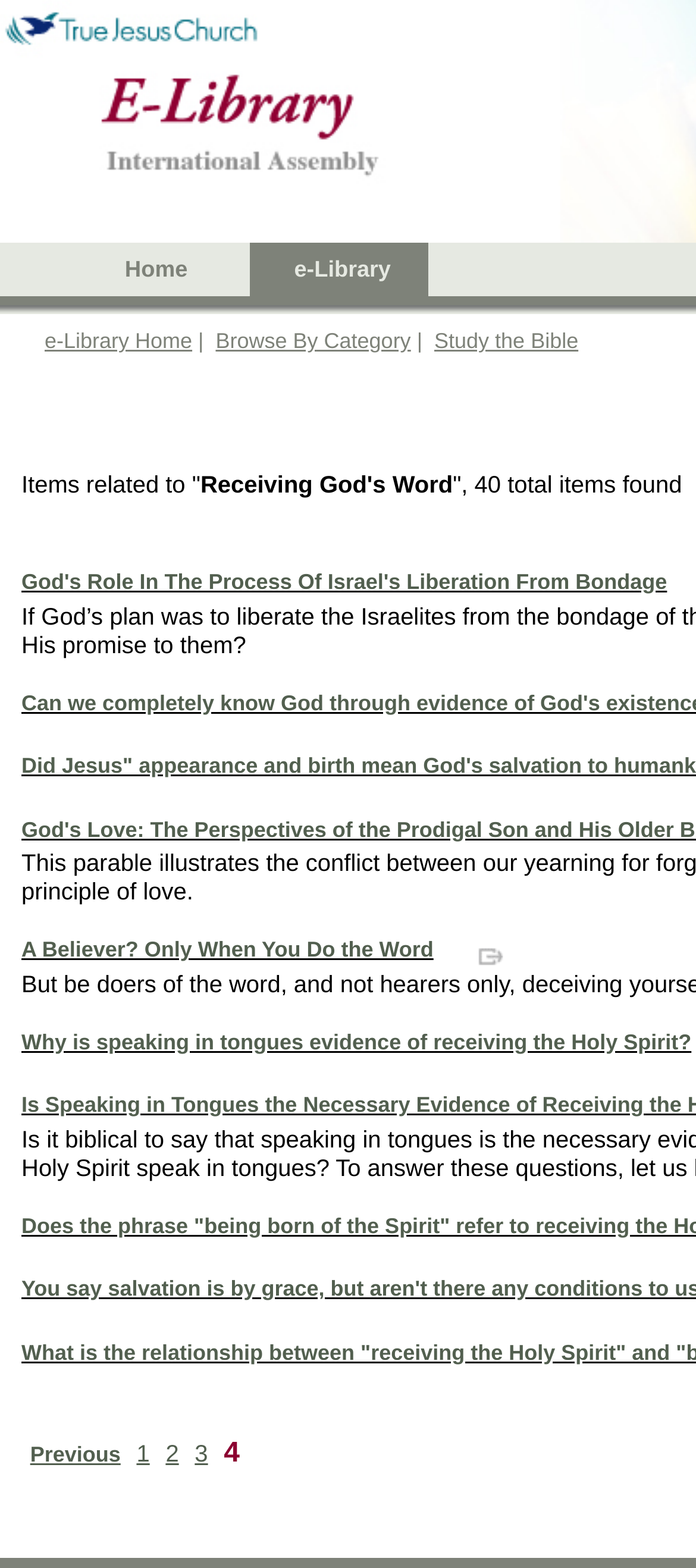What is the purpose of the 'Study the Bible' link?
Look at the screenshot and provide an in-depth answer.

The 'Study the Bible' link is likely used to access resources related to Bible study, as it contains links to specific topics and search results. This can be inferred by looking at the links and text under the 'Study the Bible' link.